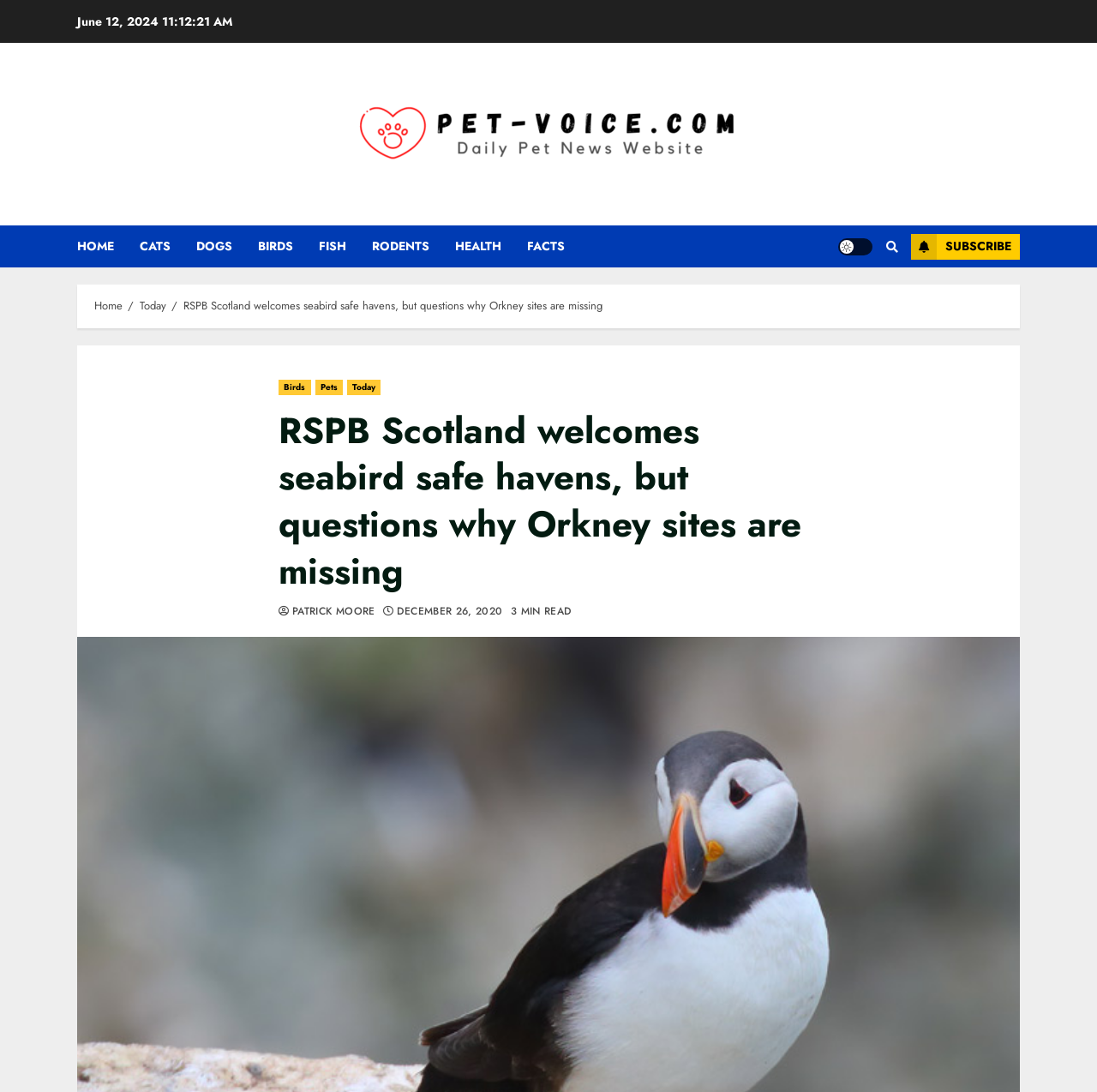Please identify the bounding box coordinates of the element that needs to be clicked to perform the following instruction: "go to home page".

[0.07, 0.206, 0.127, 0.245]